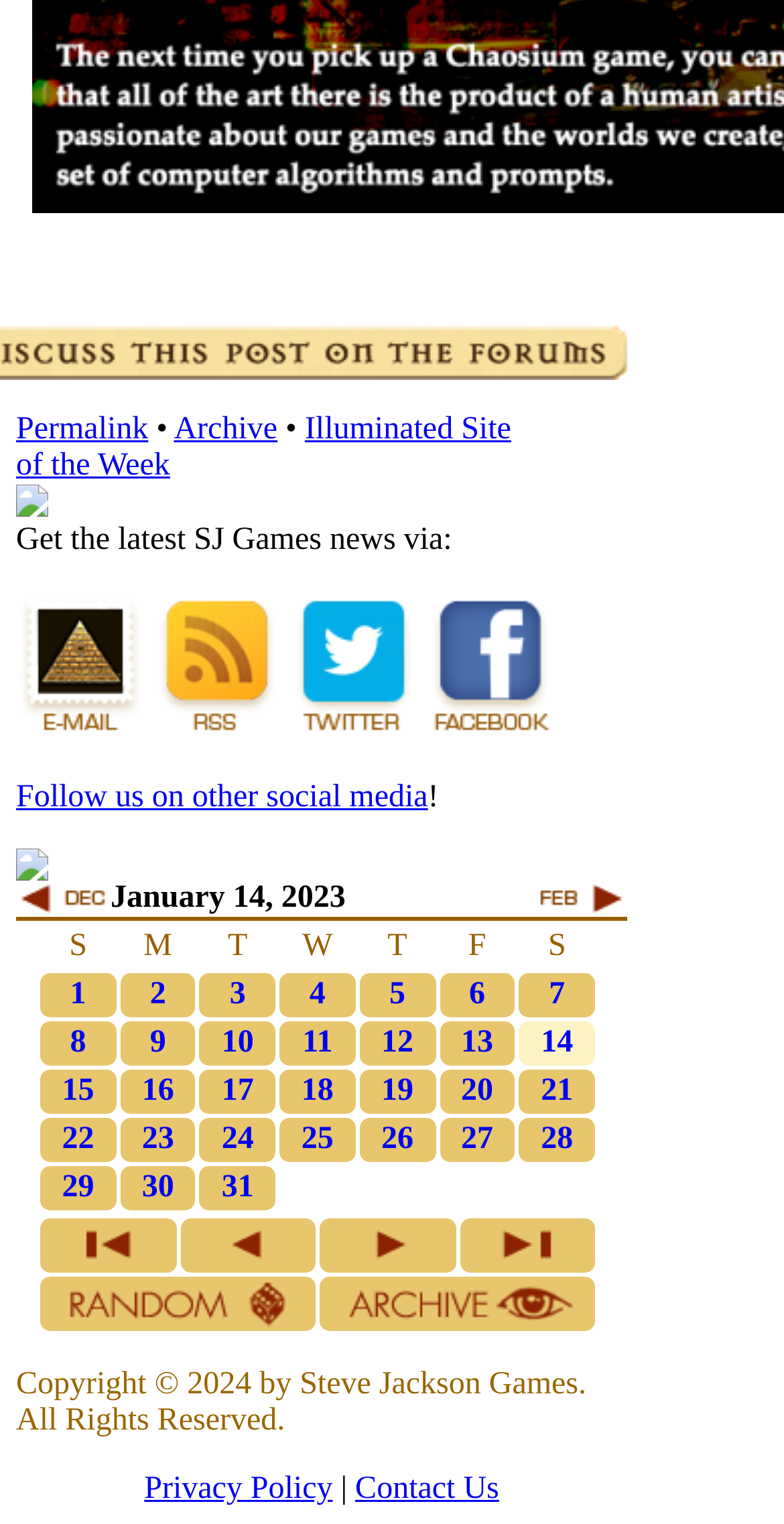What is the date of the latest news?
Give a single word or phrase as your answer by examining the image.

January 14, 2023